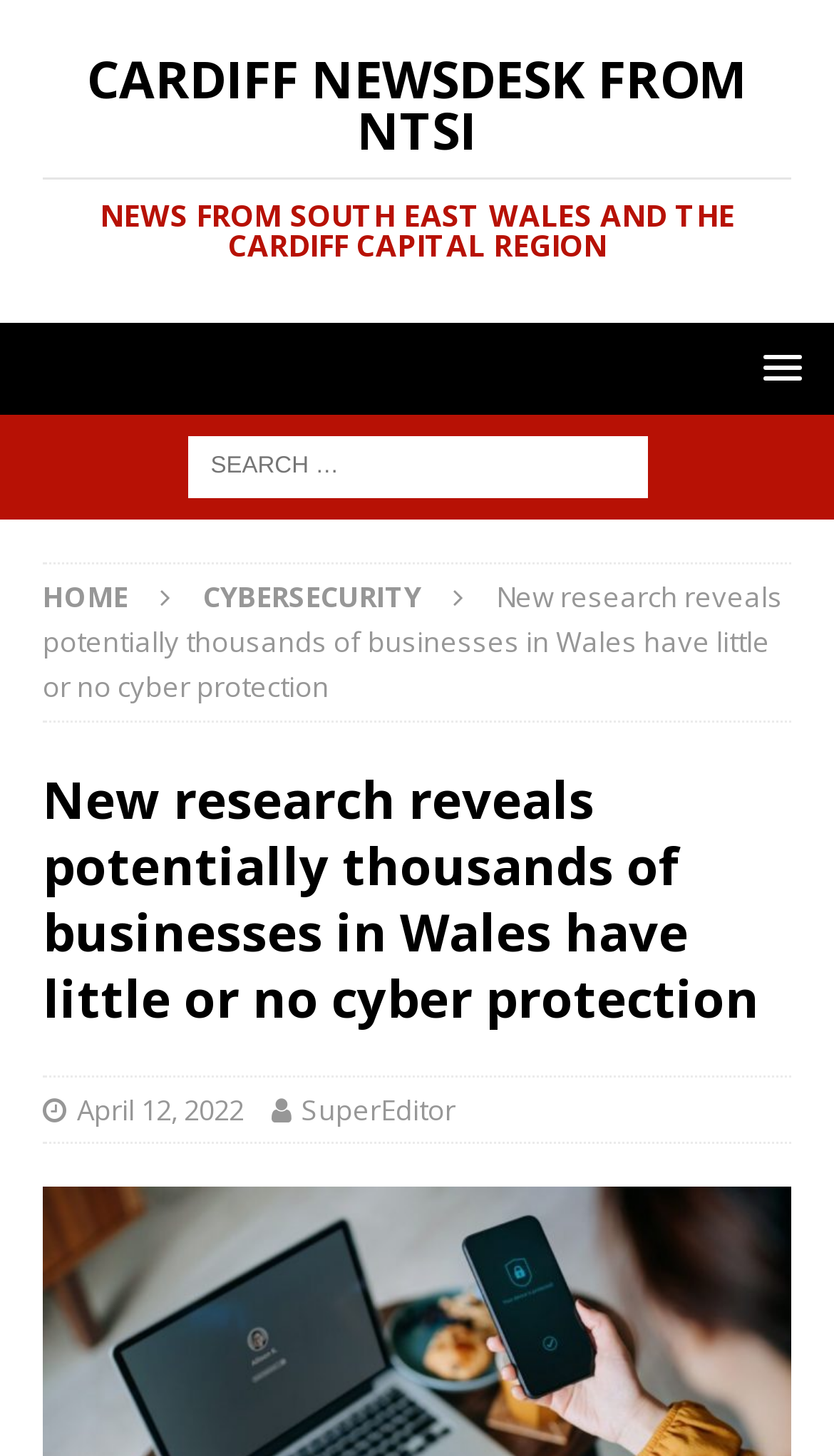When was the article published?
Answer the question with a single word or phrase, referring to the image.

April 12, 2022